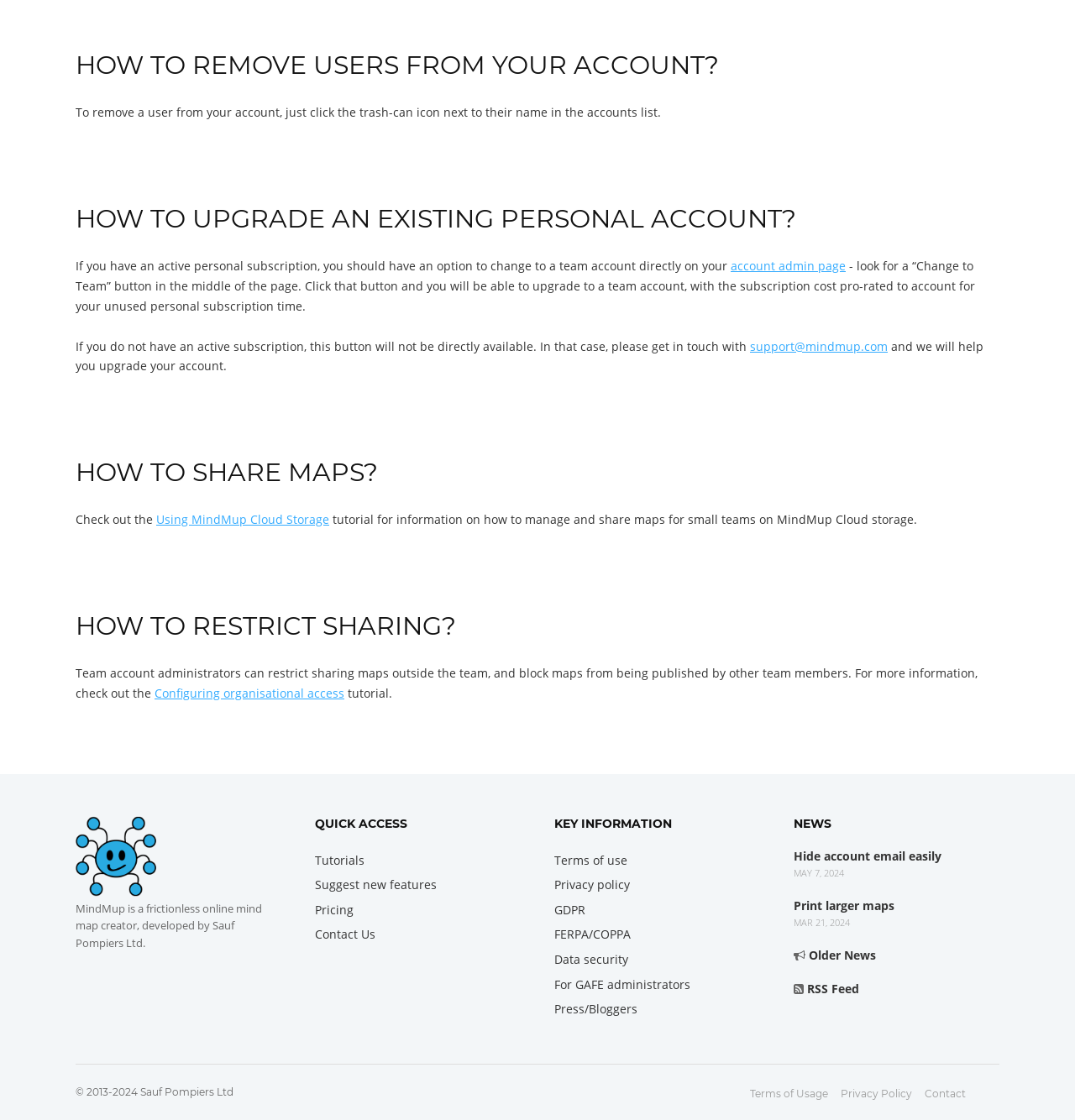Provide a single word or phrase to answer the given question: 
How to restrict sharing maps?

Team account administrators